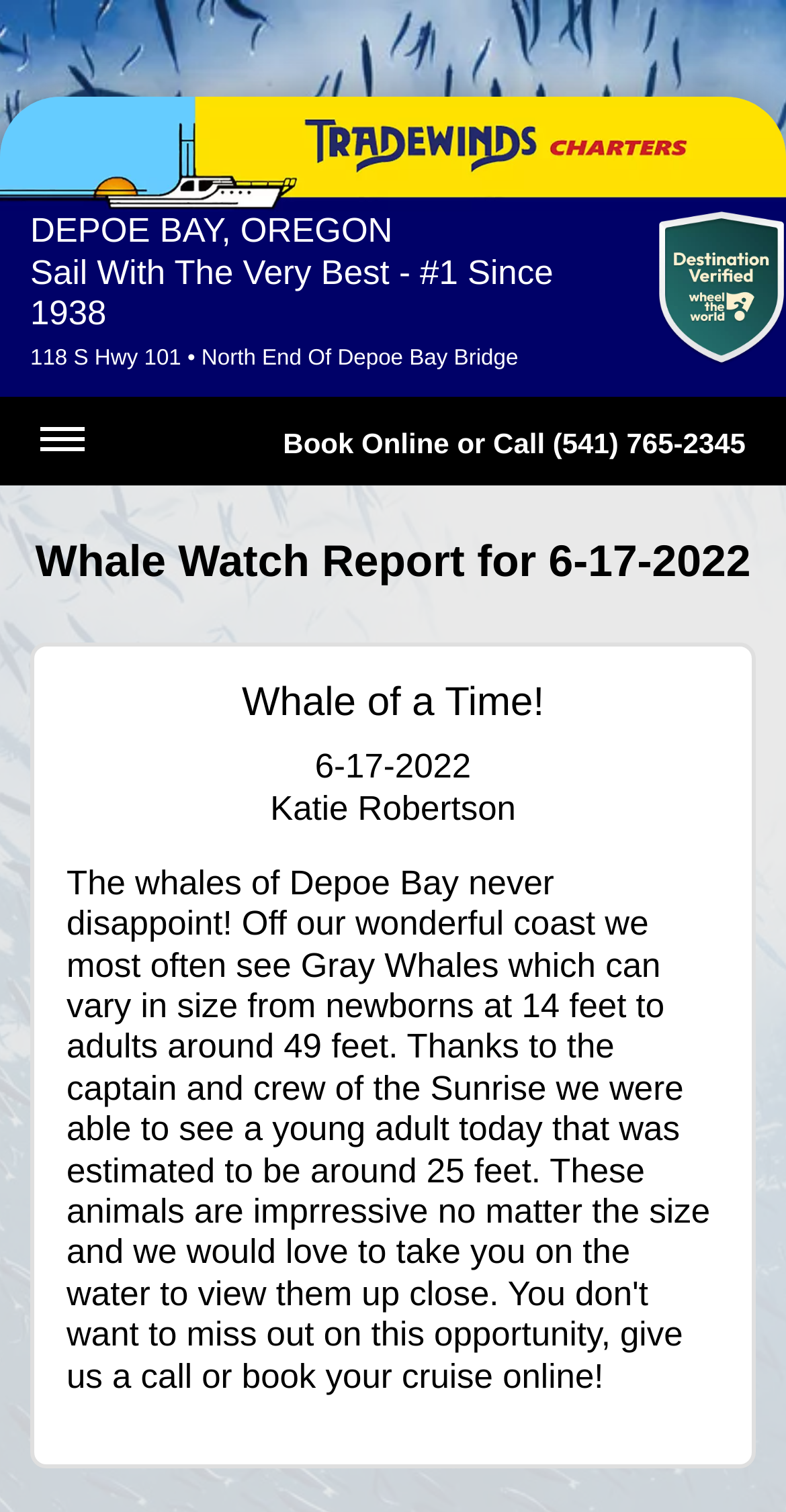Extract the main title from the webpage and generate its text.

Whale of a Time!